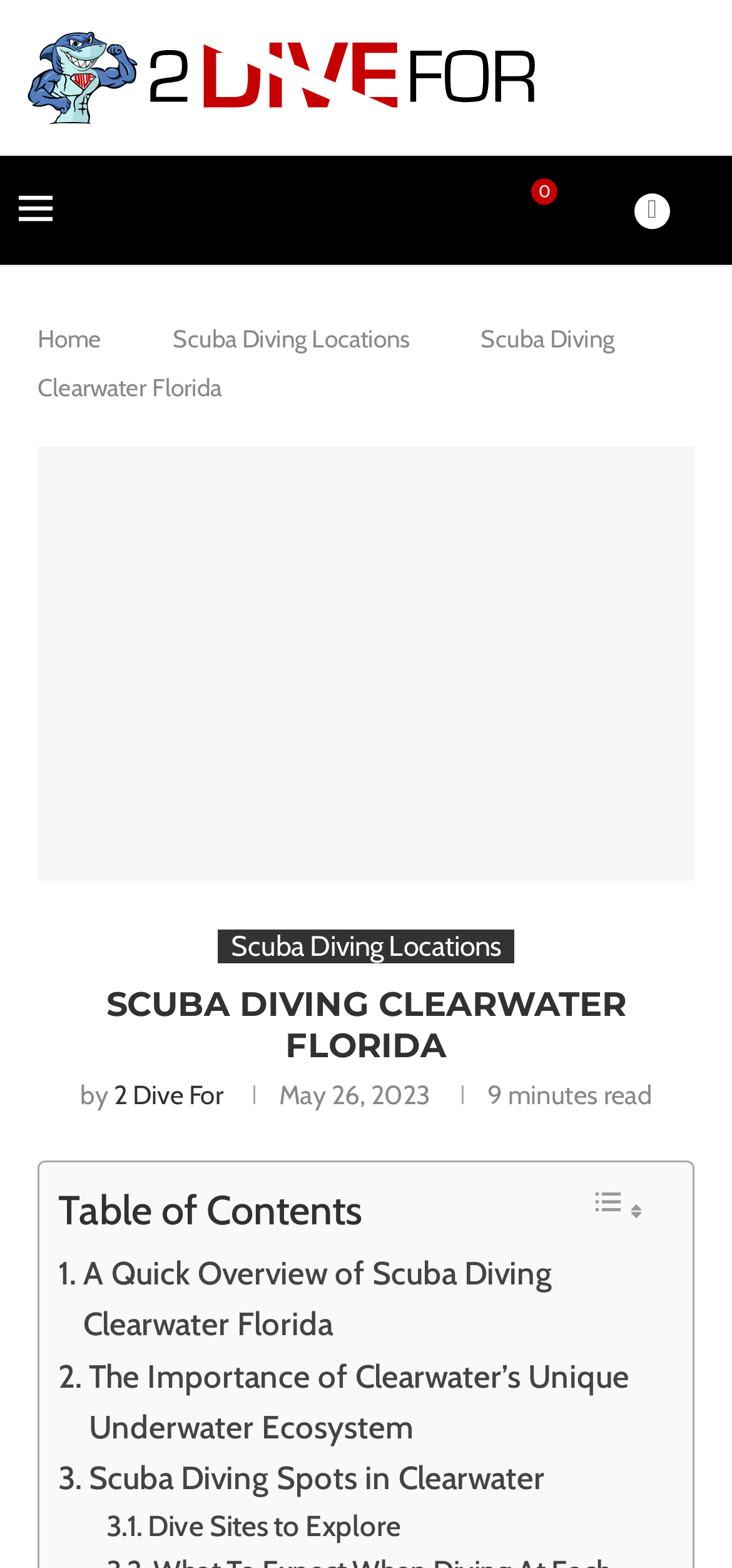Identify the bounding box coordinates of the area you need to click to perform the following instruction: "Go to Home page".

None